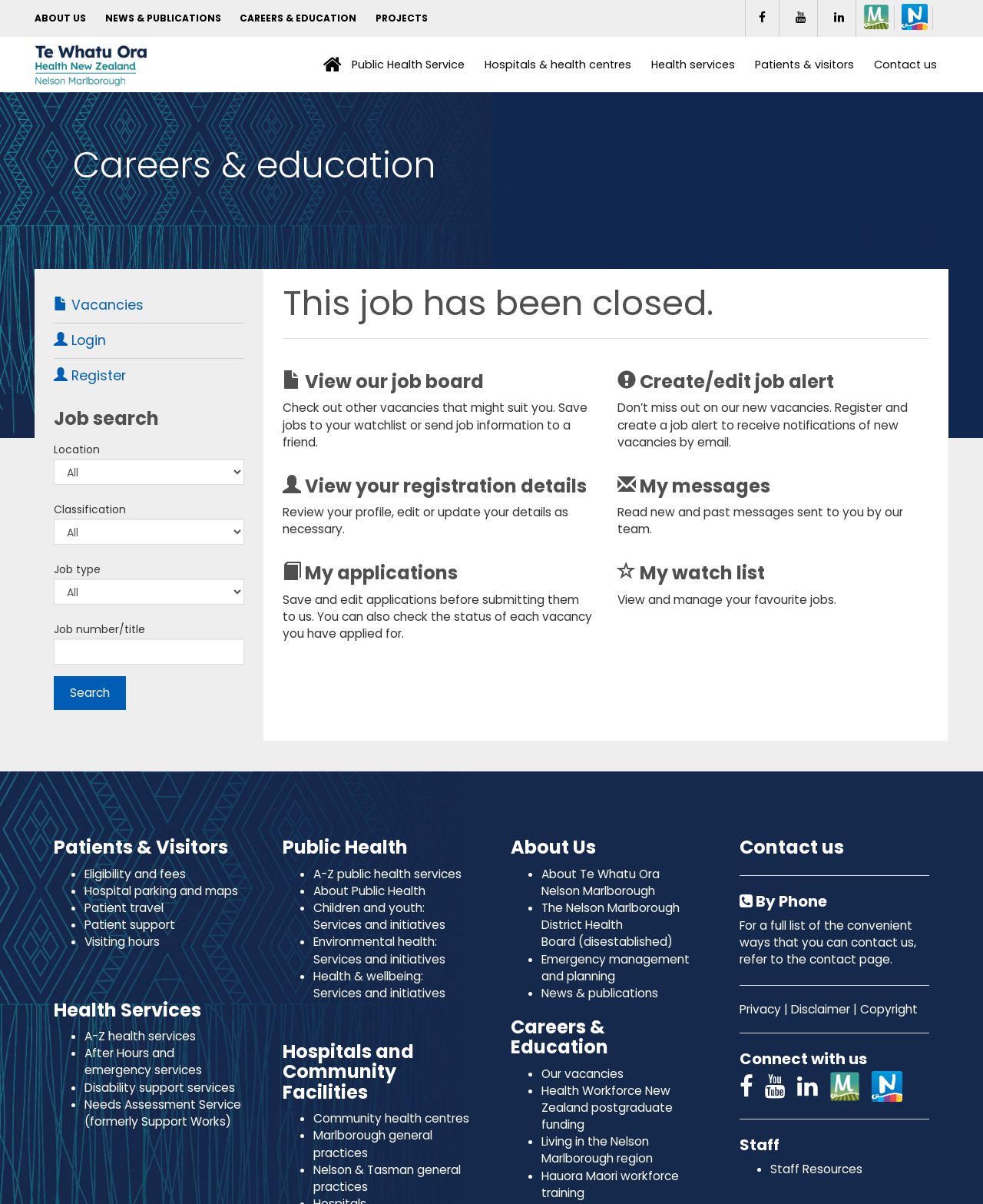Highlight the bounding box coordinates of the region I should click on to meet the following instruction: "Create or edit a job alert".

[0.628, 0.306, 0.848, 0.327]